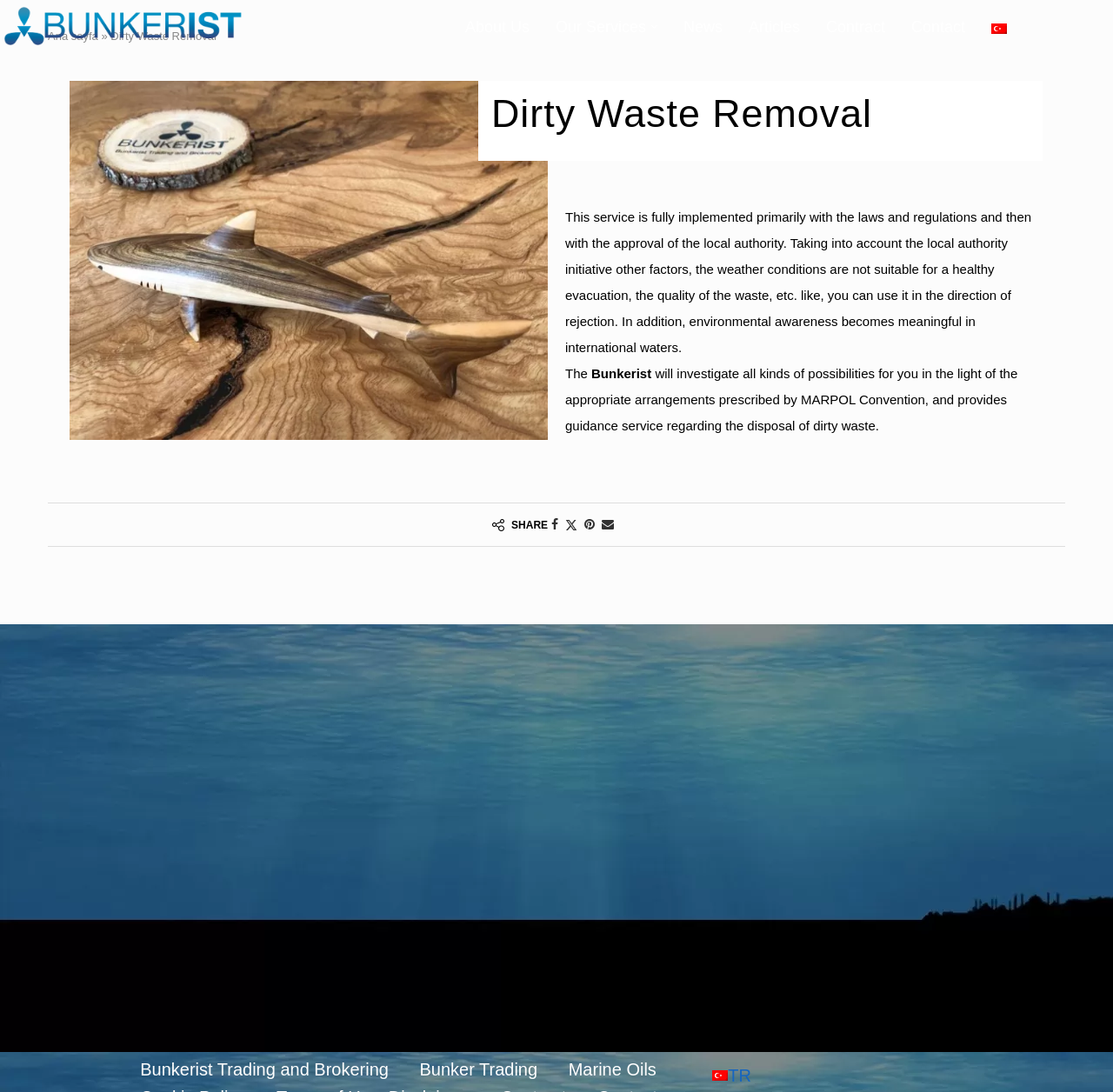Please mark the bounding box coordinates of the area that should be clicked to carry out the instruction: "Contact us".

[0.819, 0.017, 0.867, 0.033]